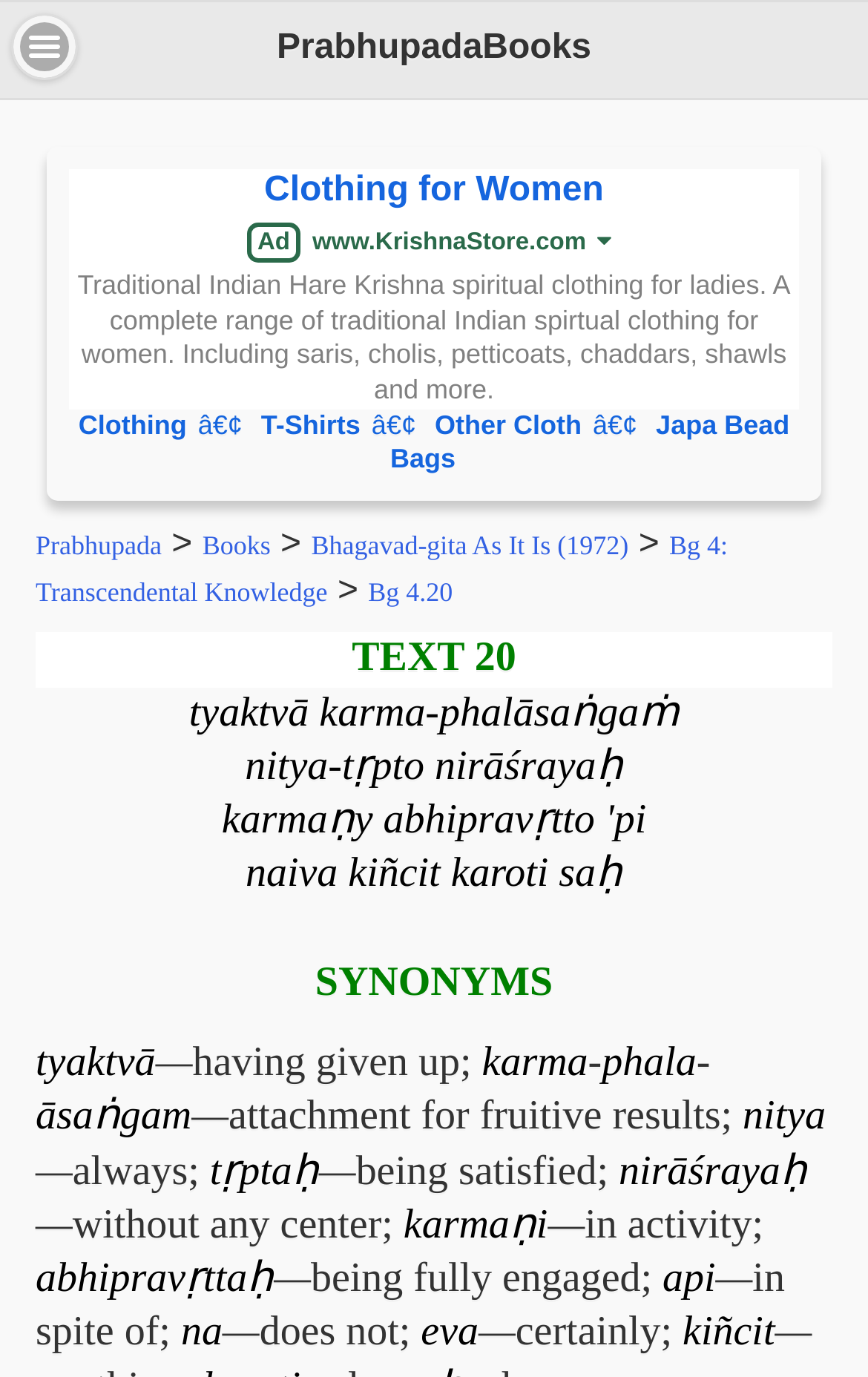What is the meaning of 'nitya-tṛptaḥ'?
With the help of the image, please provide a detailed response to the question.

The meaning of 'nitya-tṛptaḥ' can be found in the StaticText element 'being satisfied;' which is a part of the text 'nitya-tṛptaḥ'. It means 'being satisfied'.